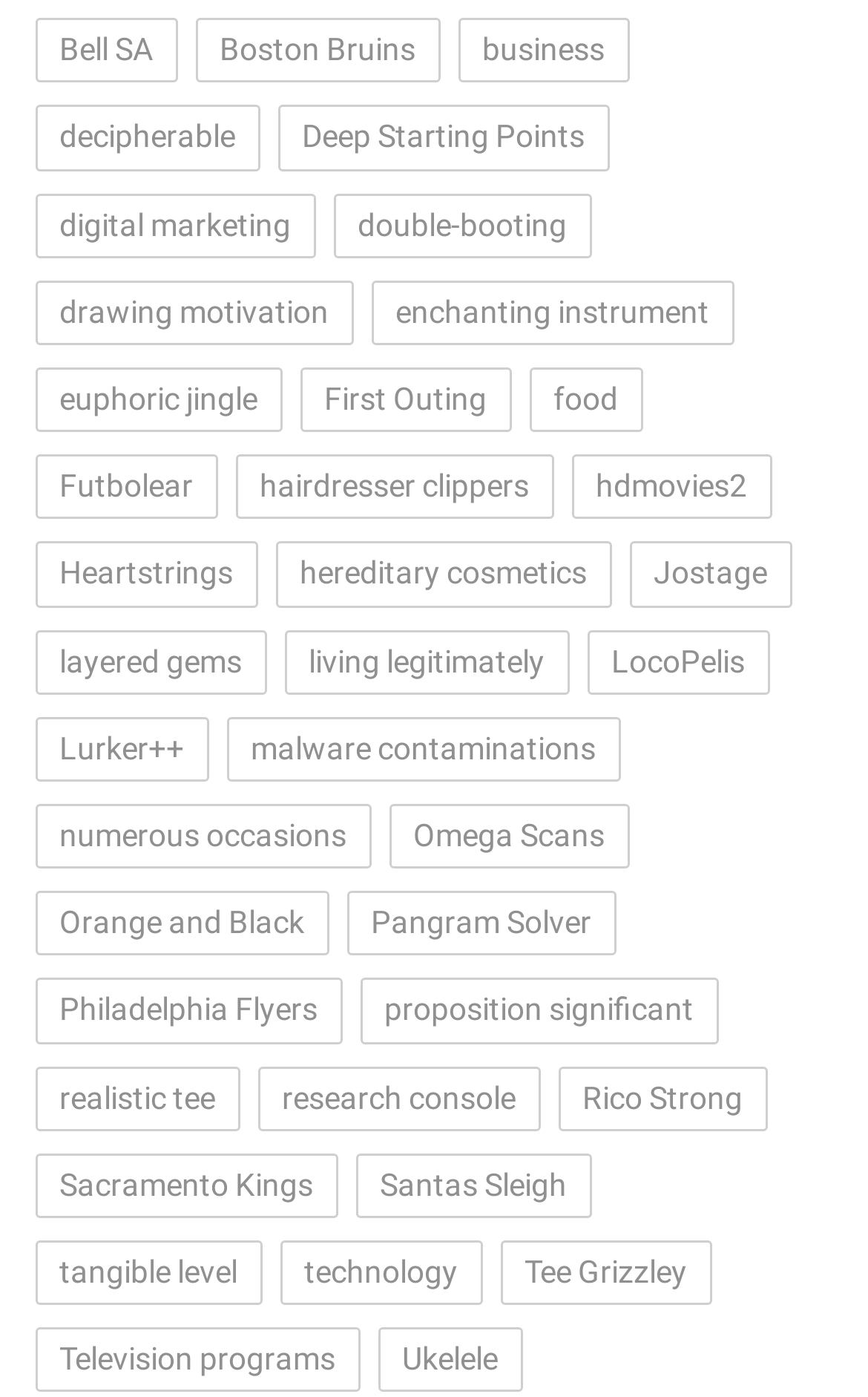Can you show the bounding box coordinates of the region to click on to complete the task described in the instruction: "Click on Bell SA"?

[0.04, 0.013, 0.204, 0.06]